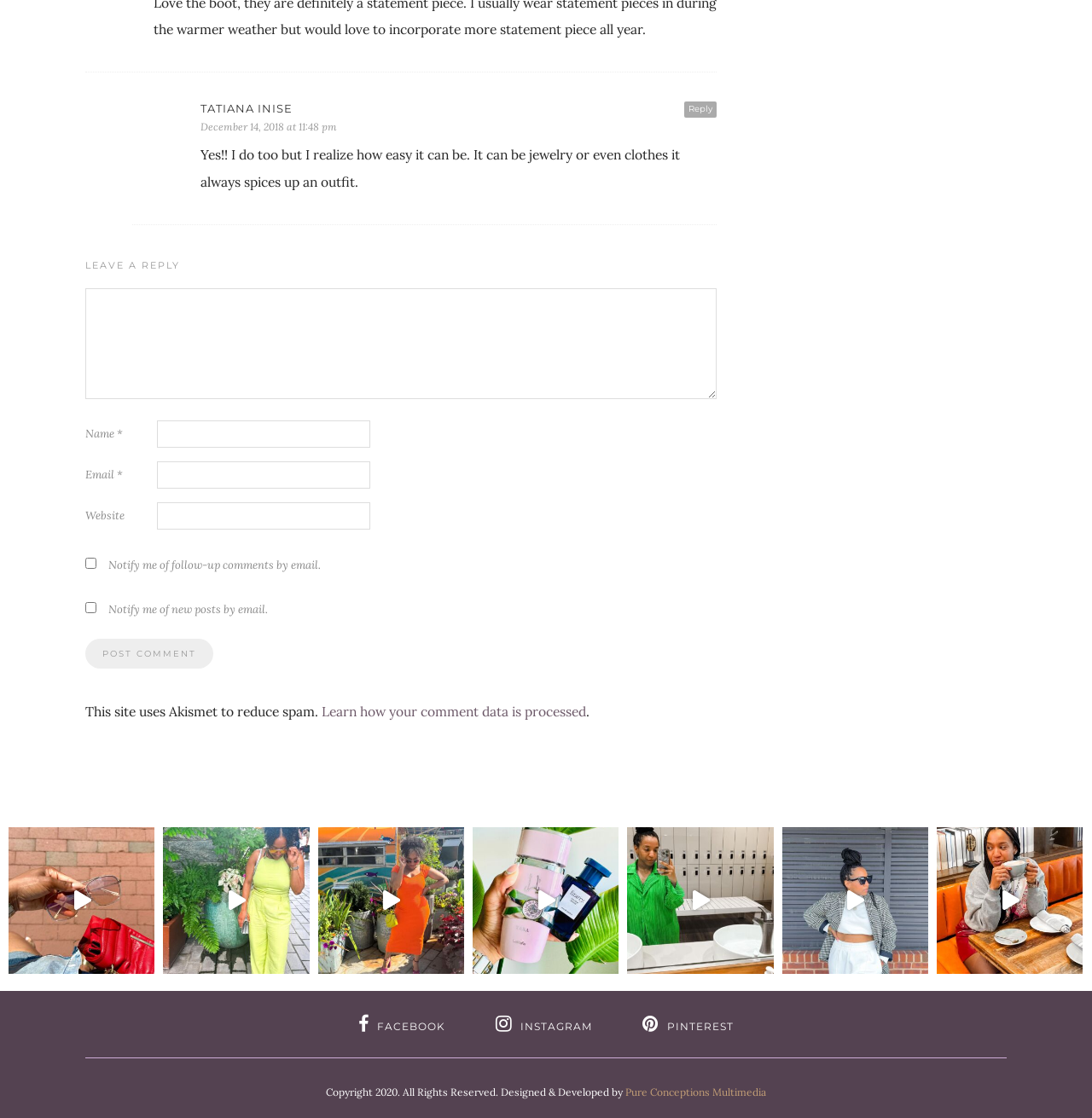Answer the question using only a single word or phrase: 
What is the button at the bottom of the comment form for?

To post a comment